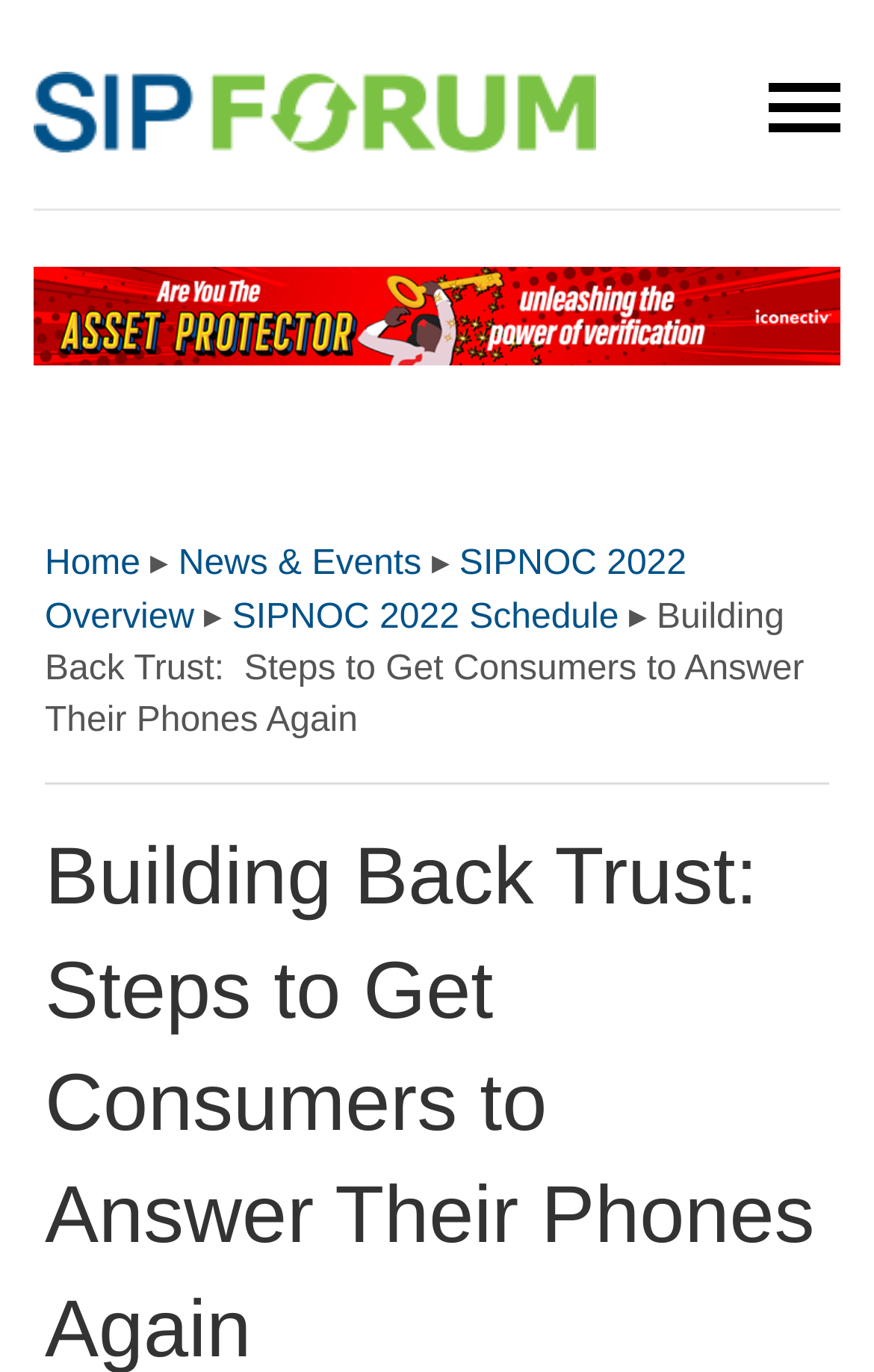Extract the primary heading text from the webpage.

Building Back Trust:  Steps to Get Consumers to Answer Their Phones Again